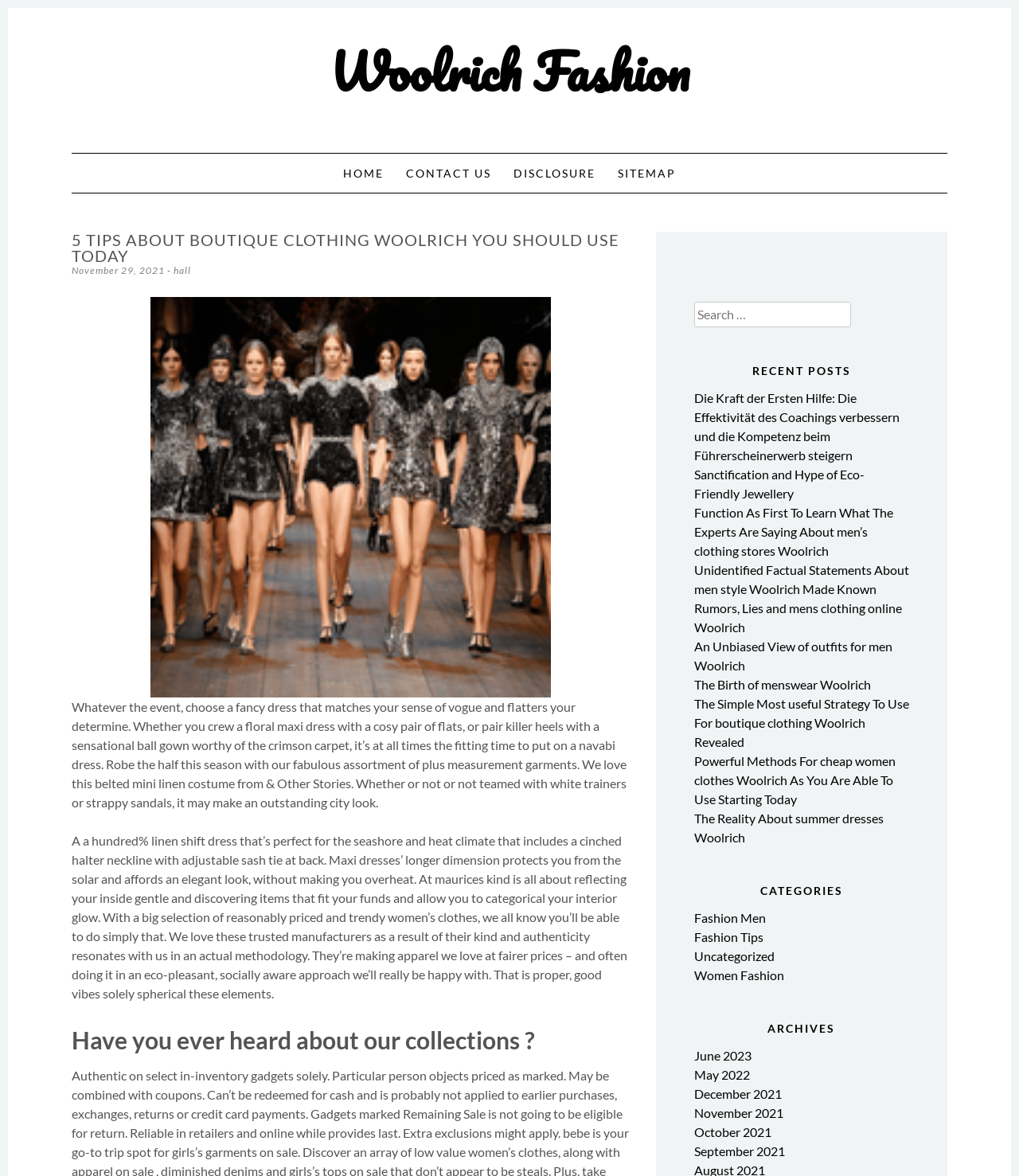Locate the bounding box coordinates of the segment that needs to be clicked to meet this instruction: "Search for something".

[0.681, 0.257, 0.835, 0.278]